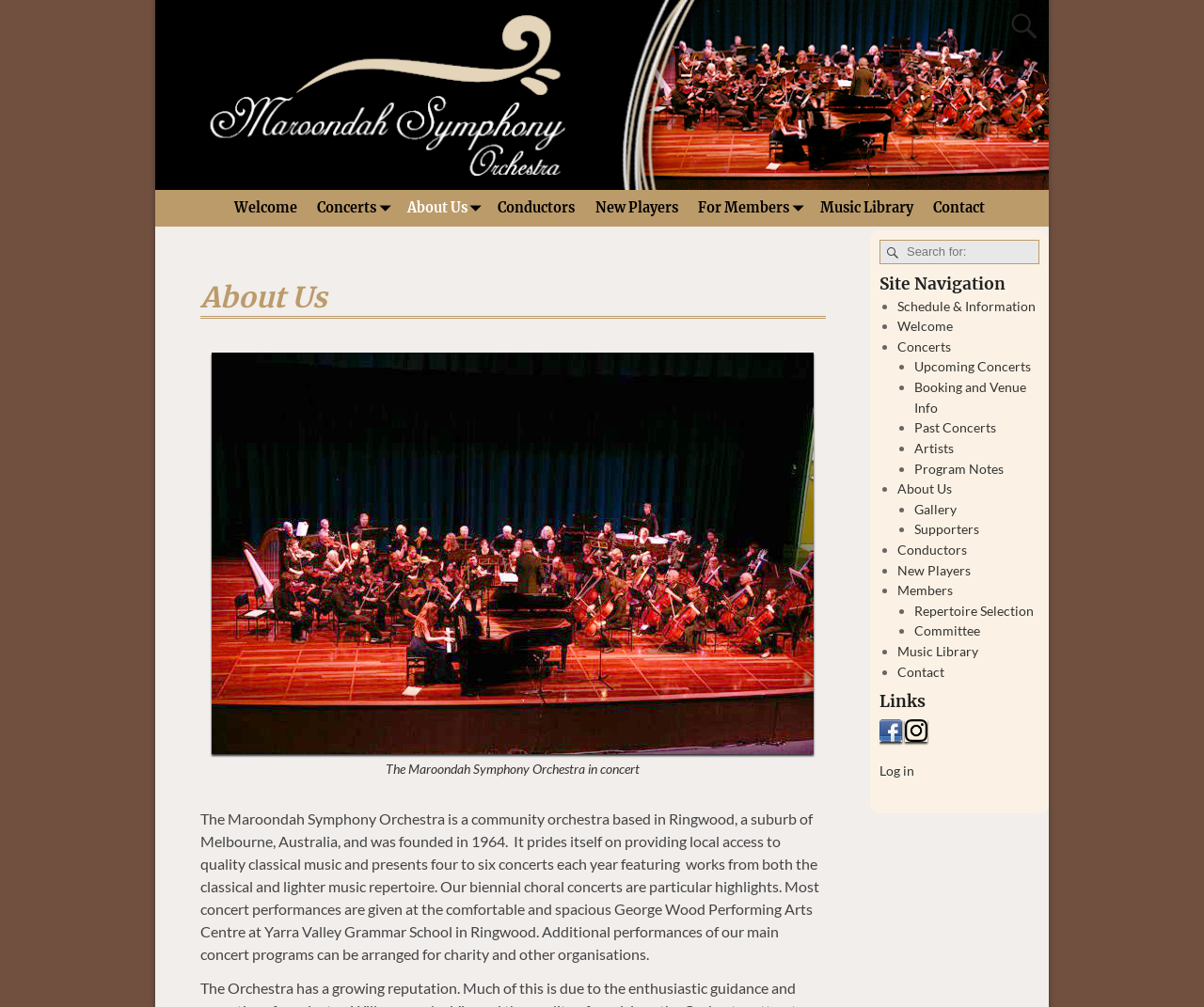Provide the bounding box coordinates for the area that should be clicked to complete the instruction: "Click Wisconsin CX Series".

None